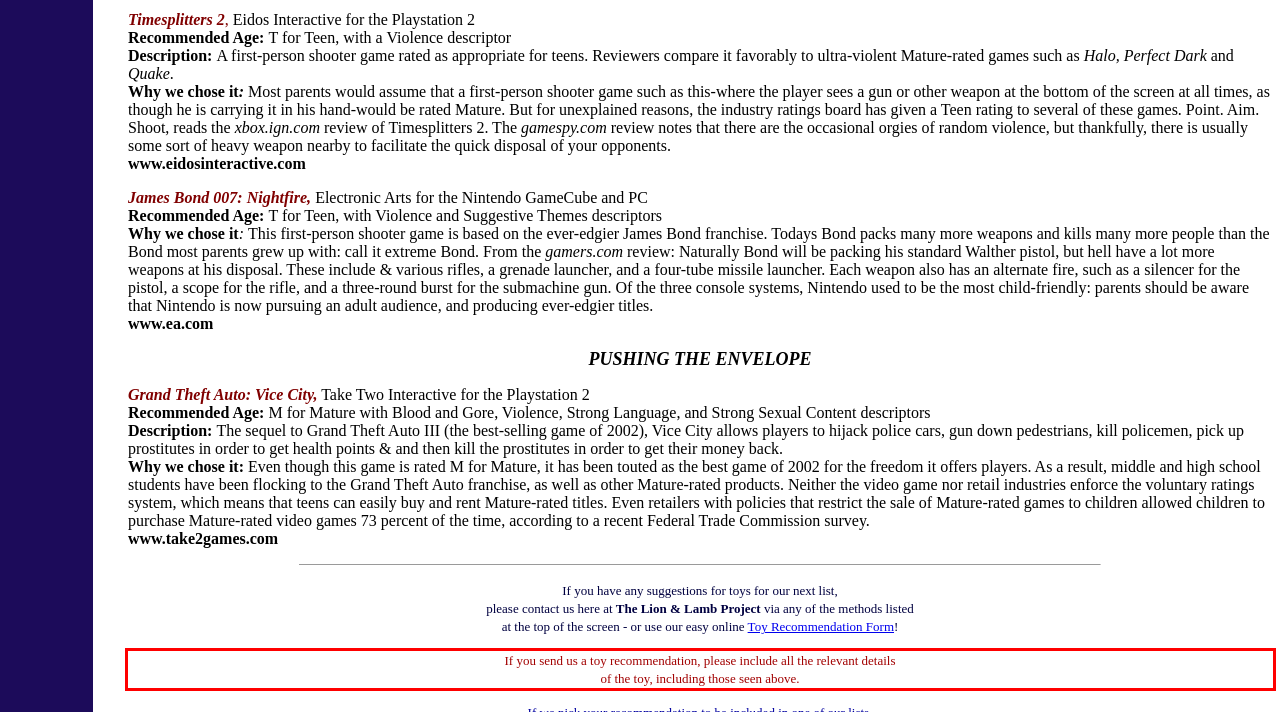Review the screenshot of the webpage and recognize the text inside the red rectangle bounding box. Provide the extracted text content.

If you send us a toy recommendation, please include all the relevant details of the toy, including those seen above.